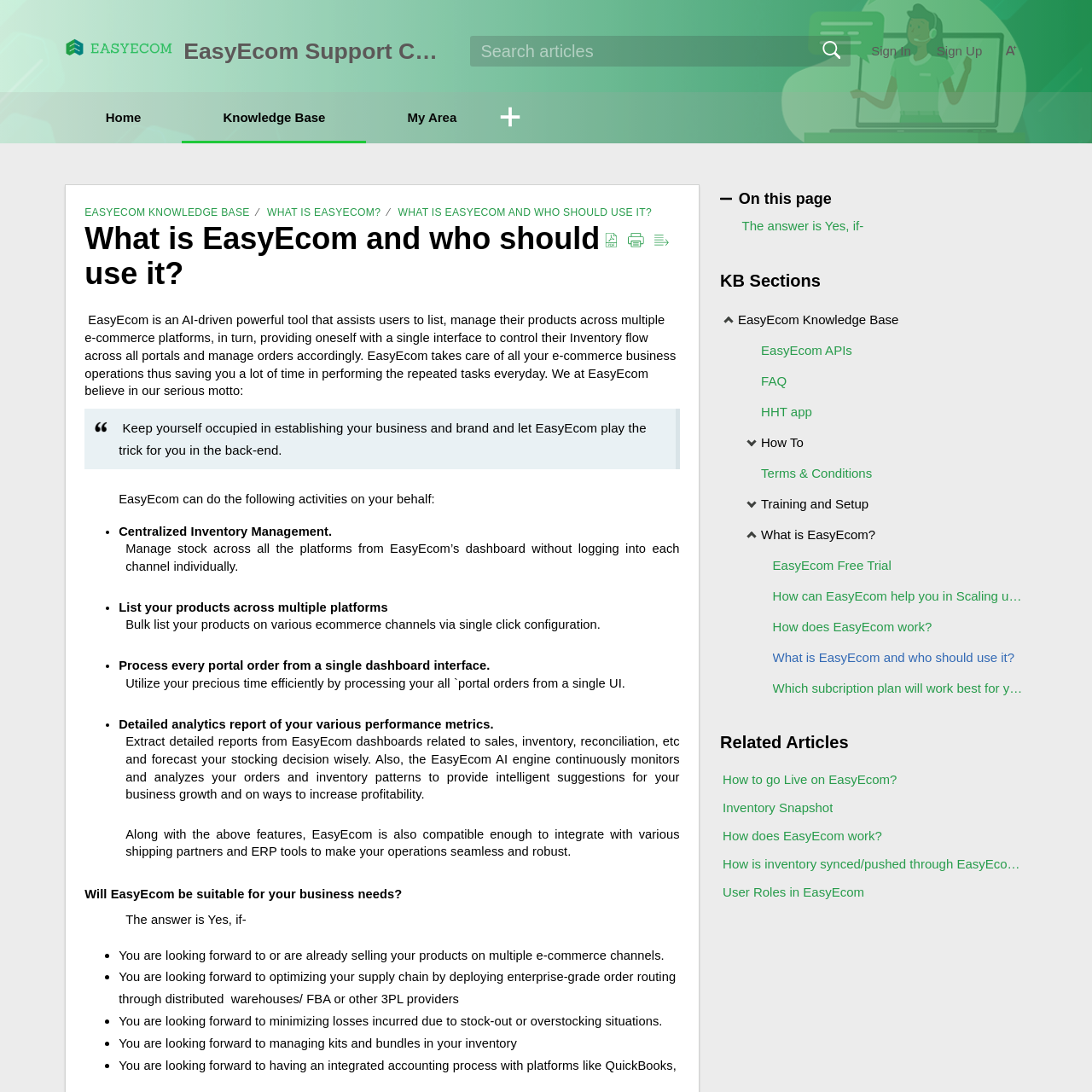Answer the question in one word or a short phrase:
Who should use EasyEcom?

Sellers on multiple e-commerce channels